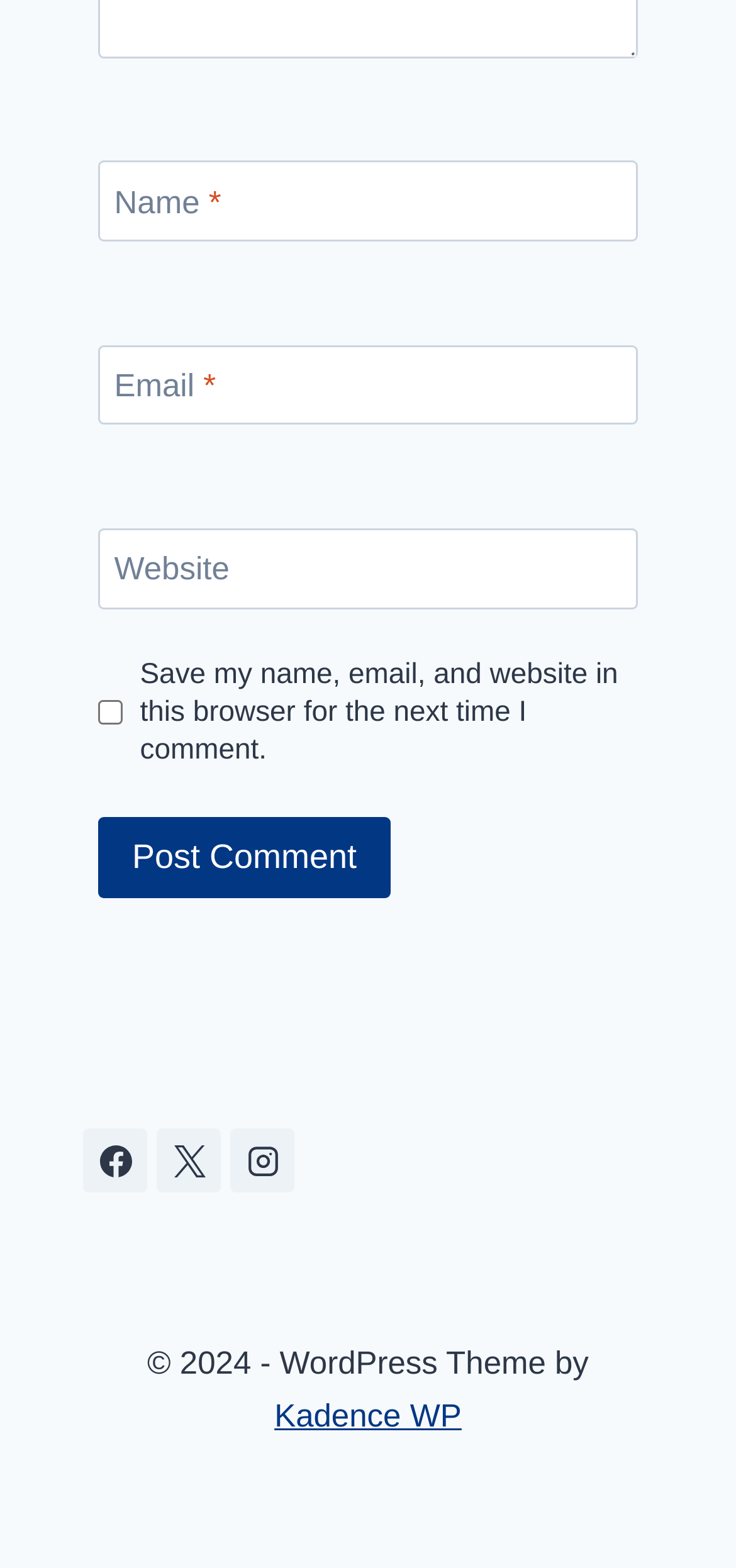Answer the following query concisely with a single word or phrase:
What is the color of the Facebook icon?

Unknown